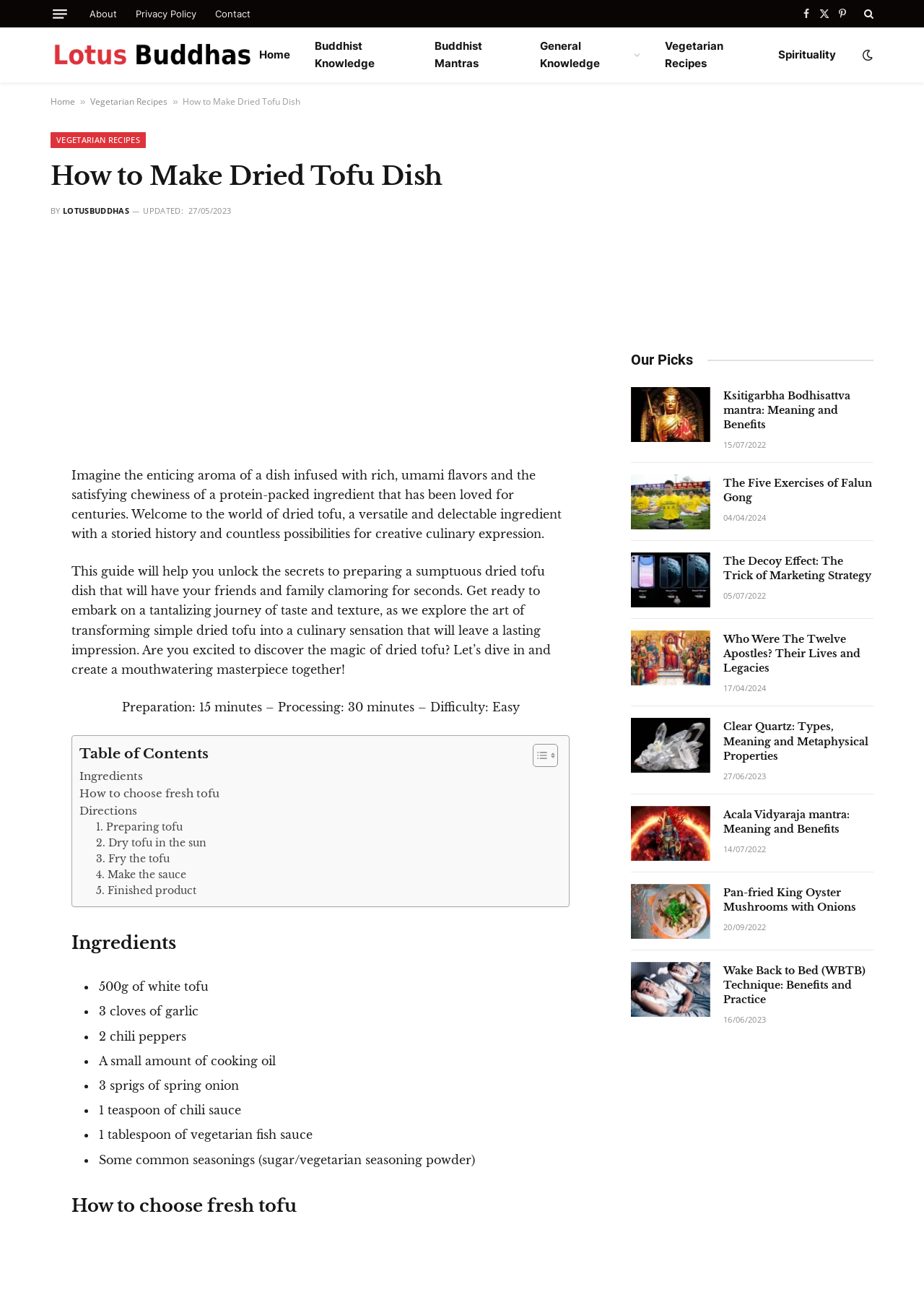Answer the question in a single word or phrase:
How long does it take to prepare the tofu?

15 minutes